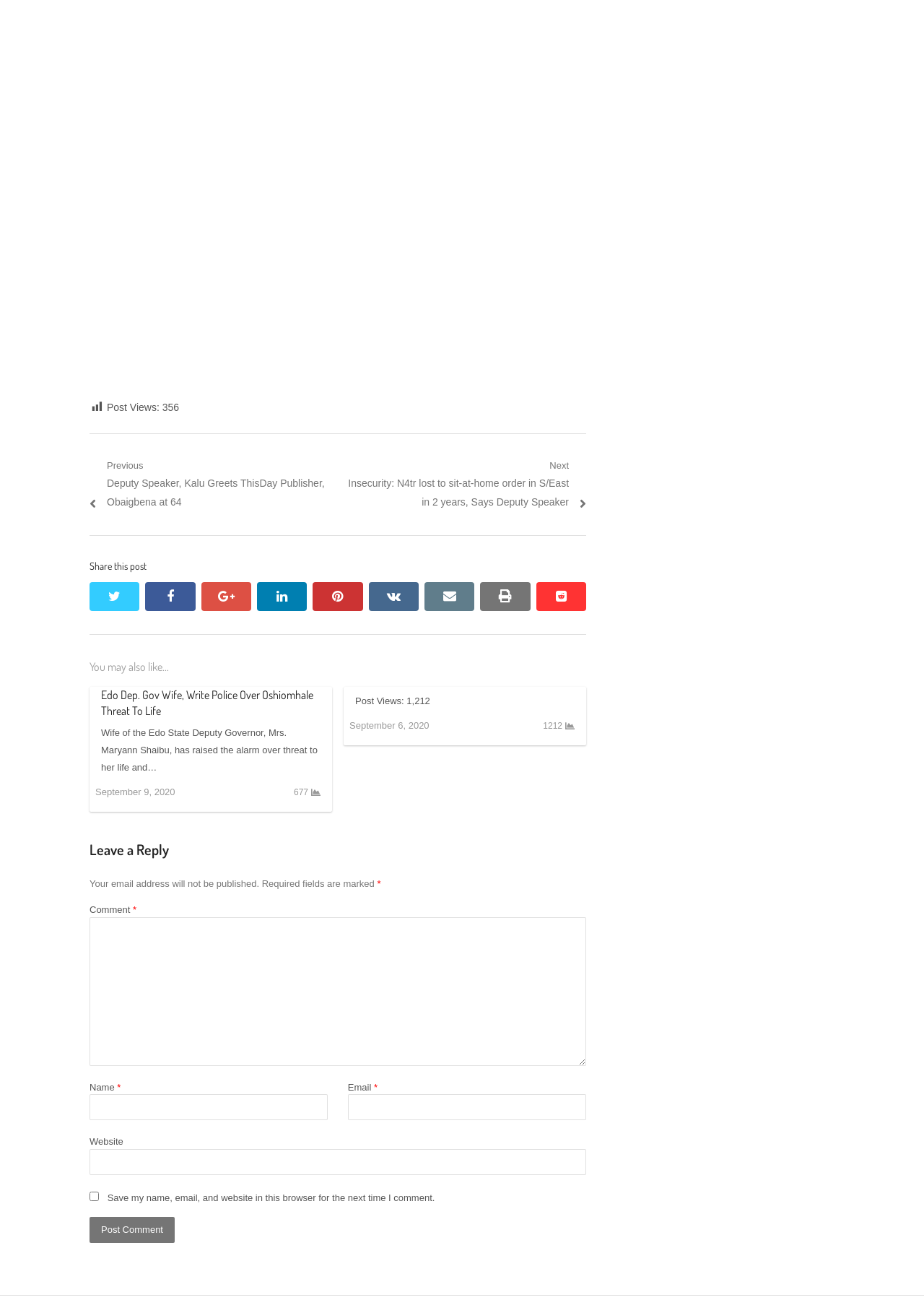Locate the bounding box coordinates of the clickable element to fulfill the following instruction: "View the cart". Provide the coordinates as four float numbers between 0 and 1 in the format [left, top, right, bottom].

None